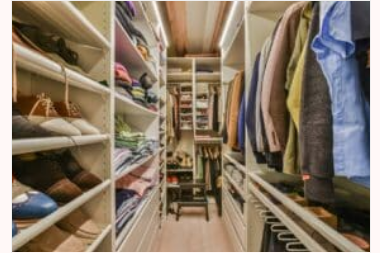What is the purpose of the shelves in the closet?
Based on the image, answer the question in a detailed manner.

The caption states that the shelves are 'neatly arranged' and 'filled with a variety of clothing items', implying that the purpose of the shelves is to provide storage for clothing.